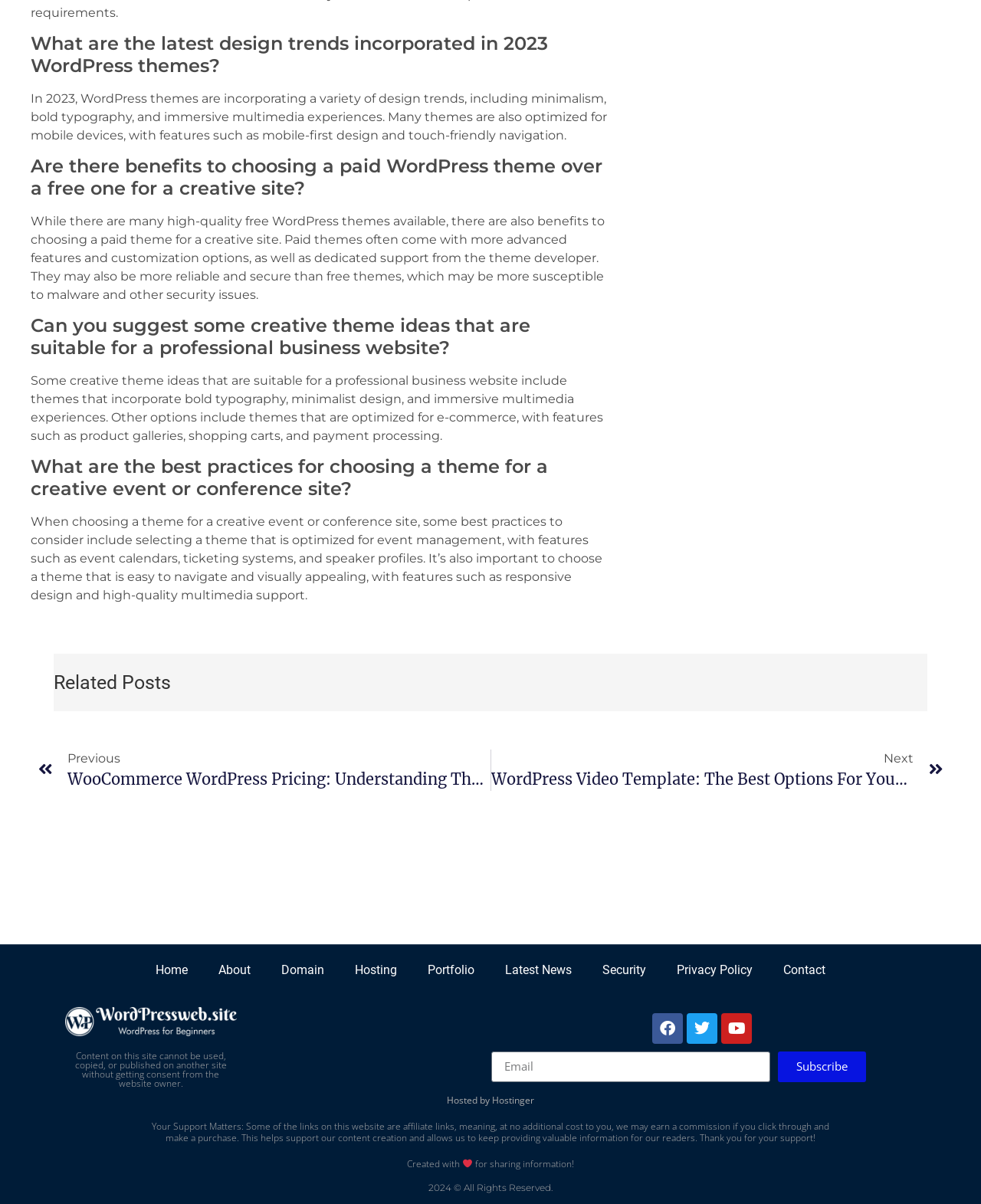Please find the bounding box coordinates of the element that must be clicked to perform the given instruction: "Call the phone number". The coordinates should be four float numbers from 0 to 1, i.e., [left, top, right, bottom].

None